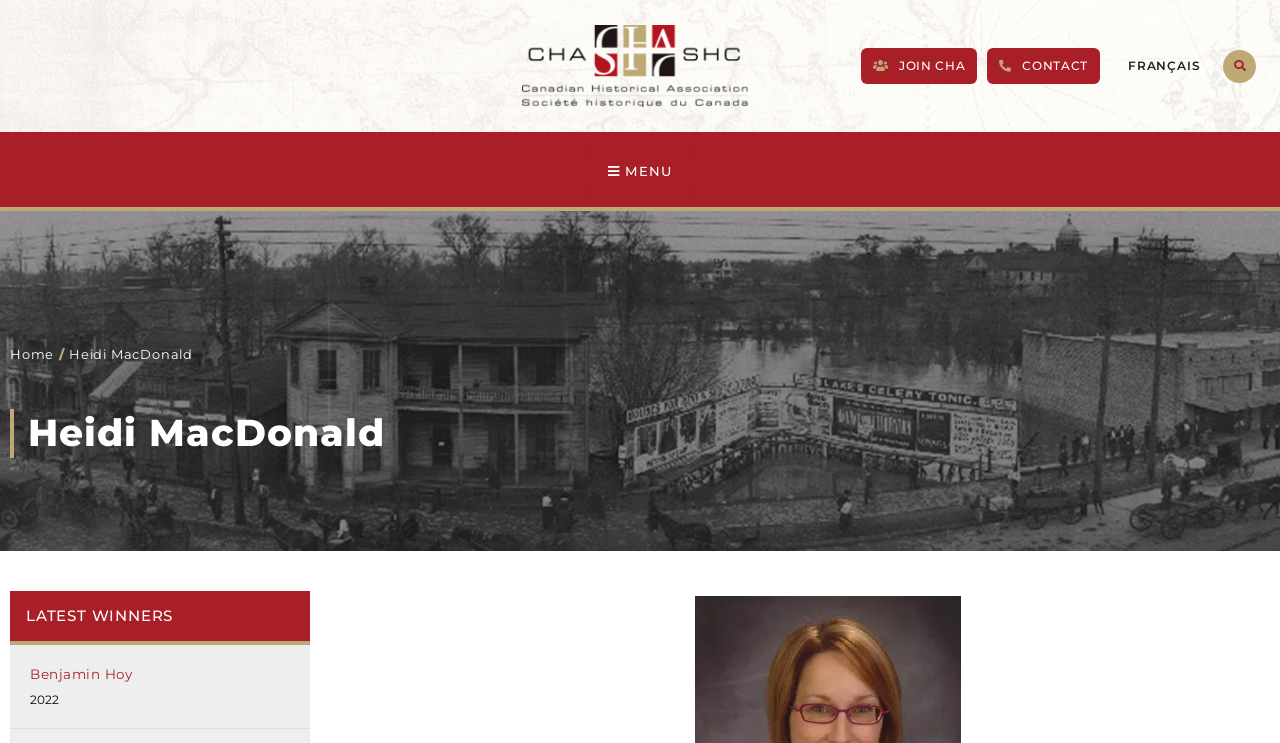Please indicate the bounding box coordinates for the clickable area to complete the following task: "view Benjamin Hoy's profile". The coordinates should be specified as four float numbers between 0 and 1, i.e., [left, top, right, bottom].

[0.023, 0.897, 0.103, 0.918]